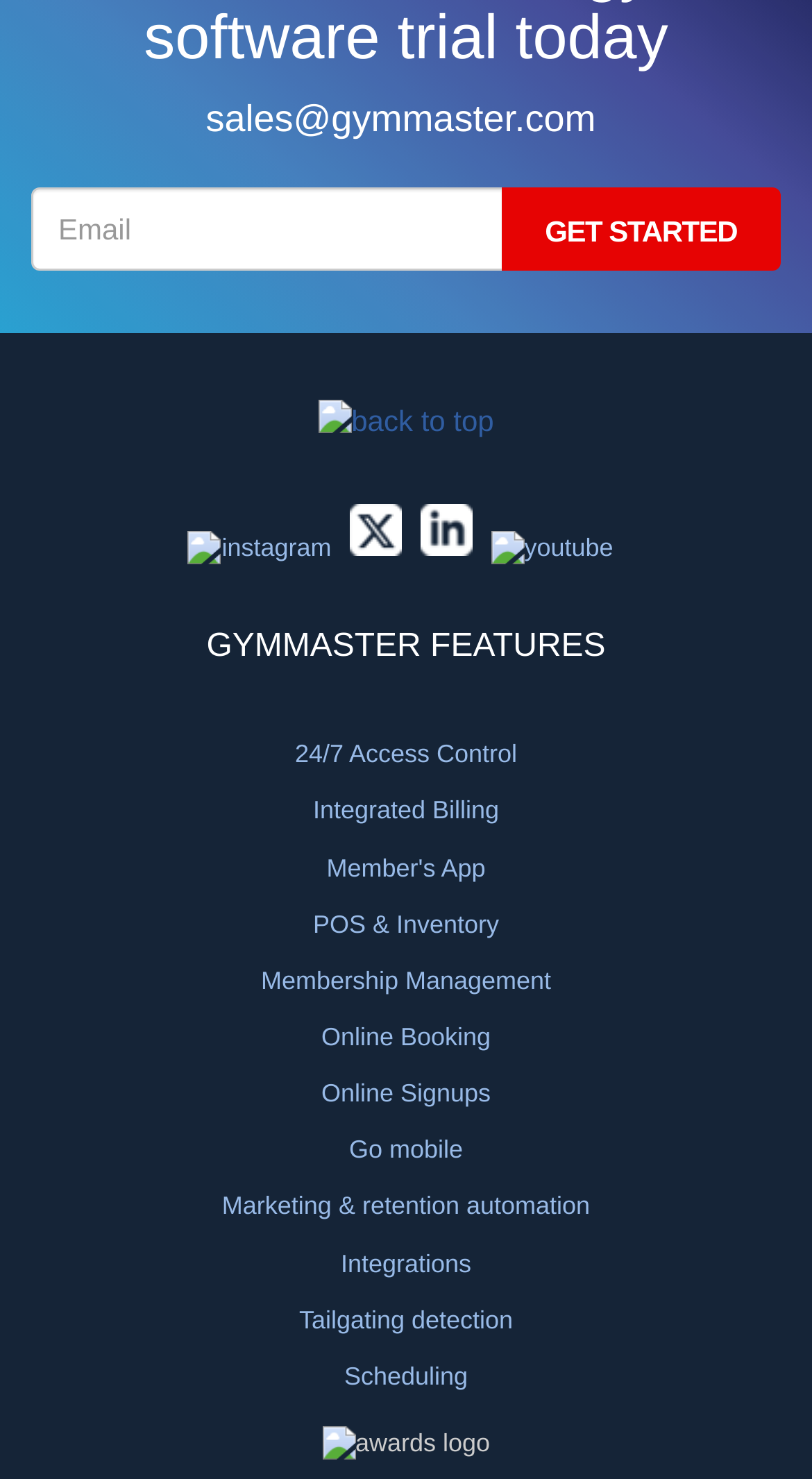Please identify the bounding box coordinates of the region to click in order to complete the given instruction: "Visit instagram". The coordinates should be four float numbers between 0 and 1, i.e., [left, top, right, bottom].

[0.232, 0.36, 0.408, 0.379]